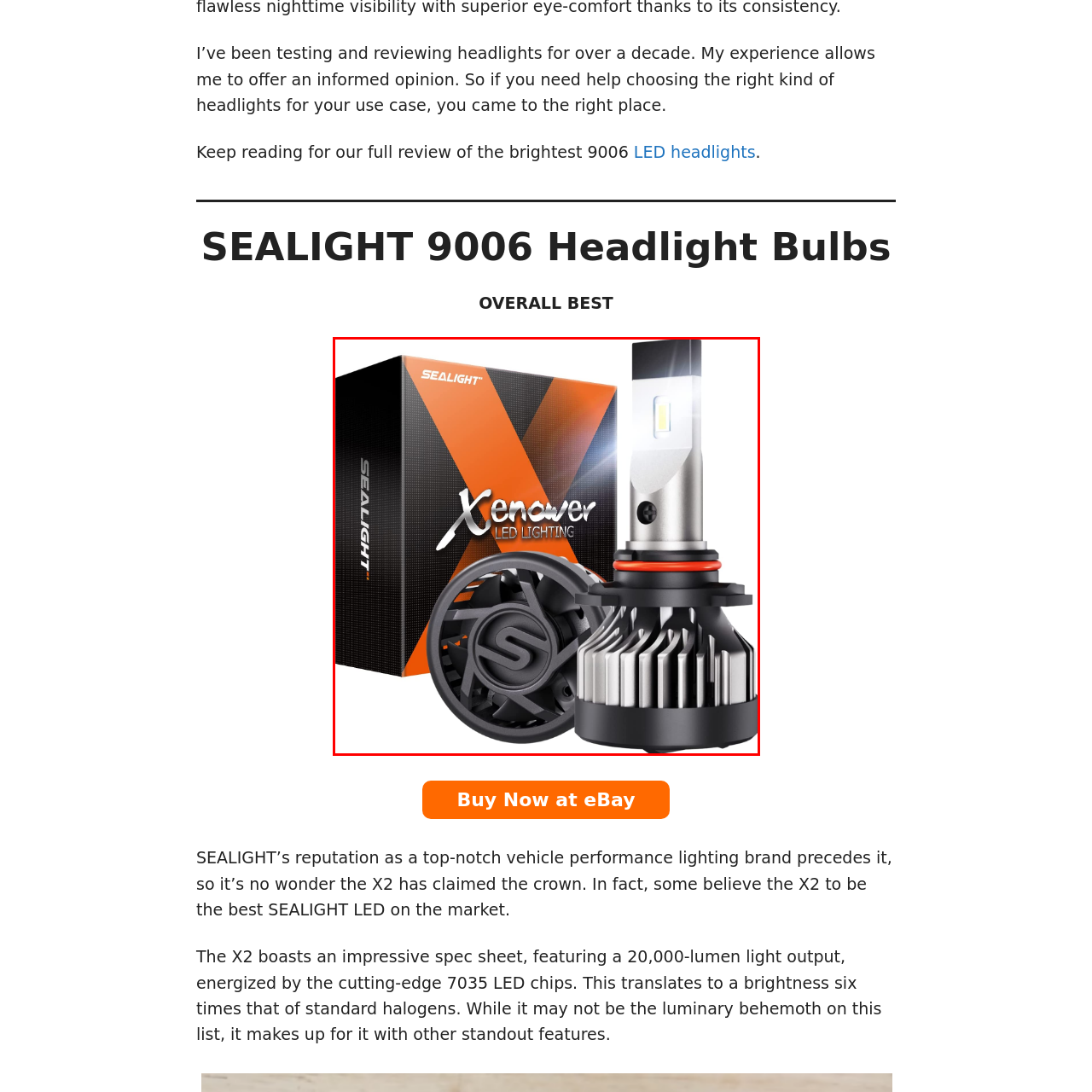What type of technology is used in the headlight bulb?
Focus on the image bounded by the red box and reply with a one-word or phrase answer.

LED